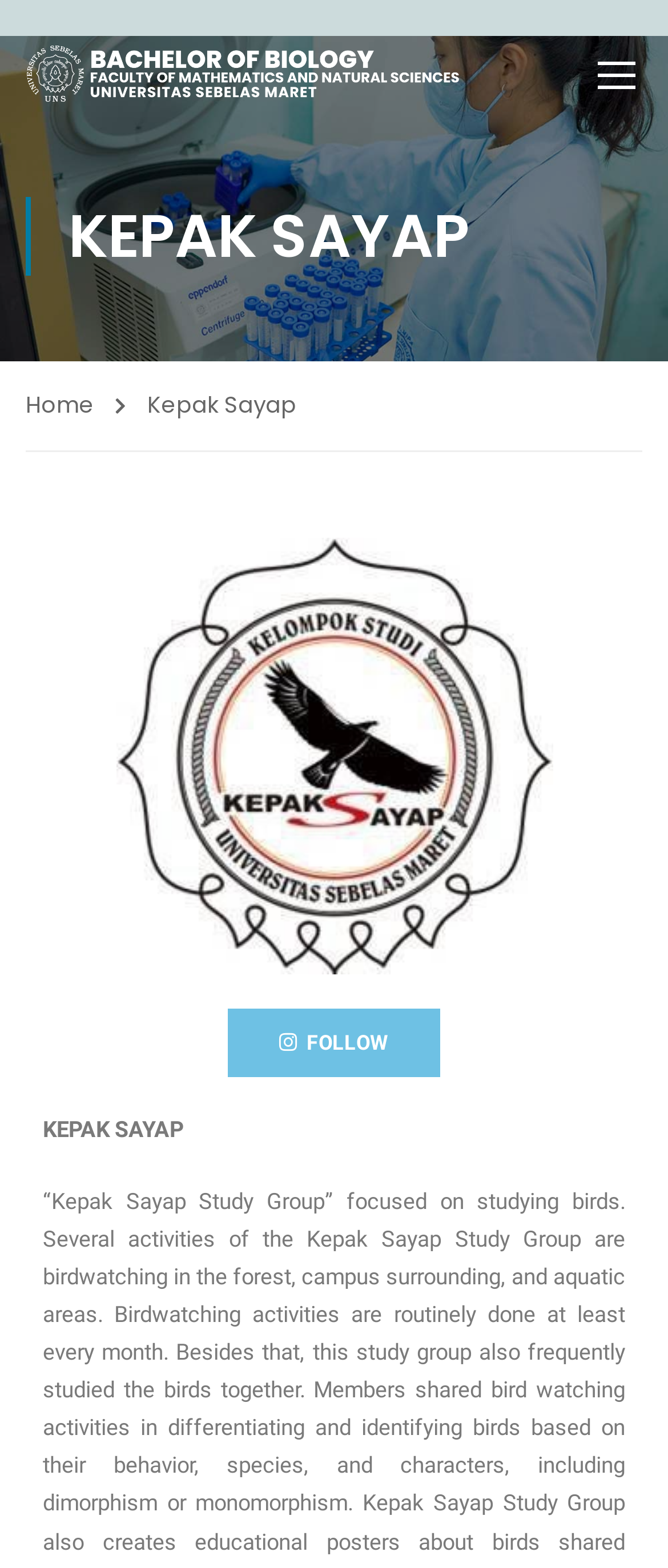Is there a 'FOLLOW' button?
Look at the screenshot and provide an in-depth answer.

The answer can be found by looking at the link element with the text 'FOLLOW' which is a child of the StaticText element with the text 'Kepak Sayap'. This link element is likely a button or a link with the text 'FOLLOW'.